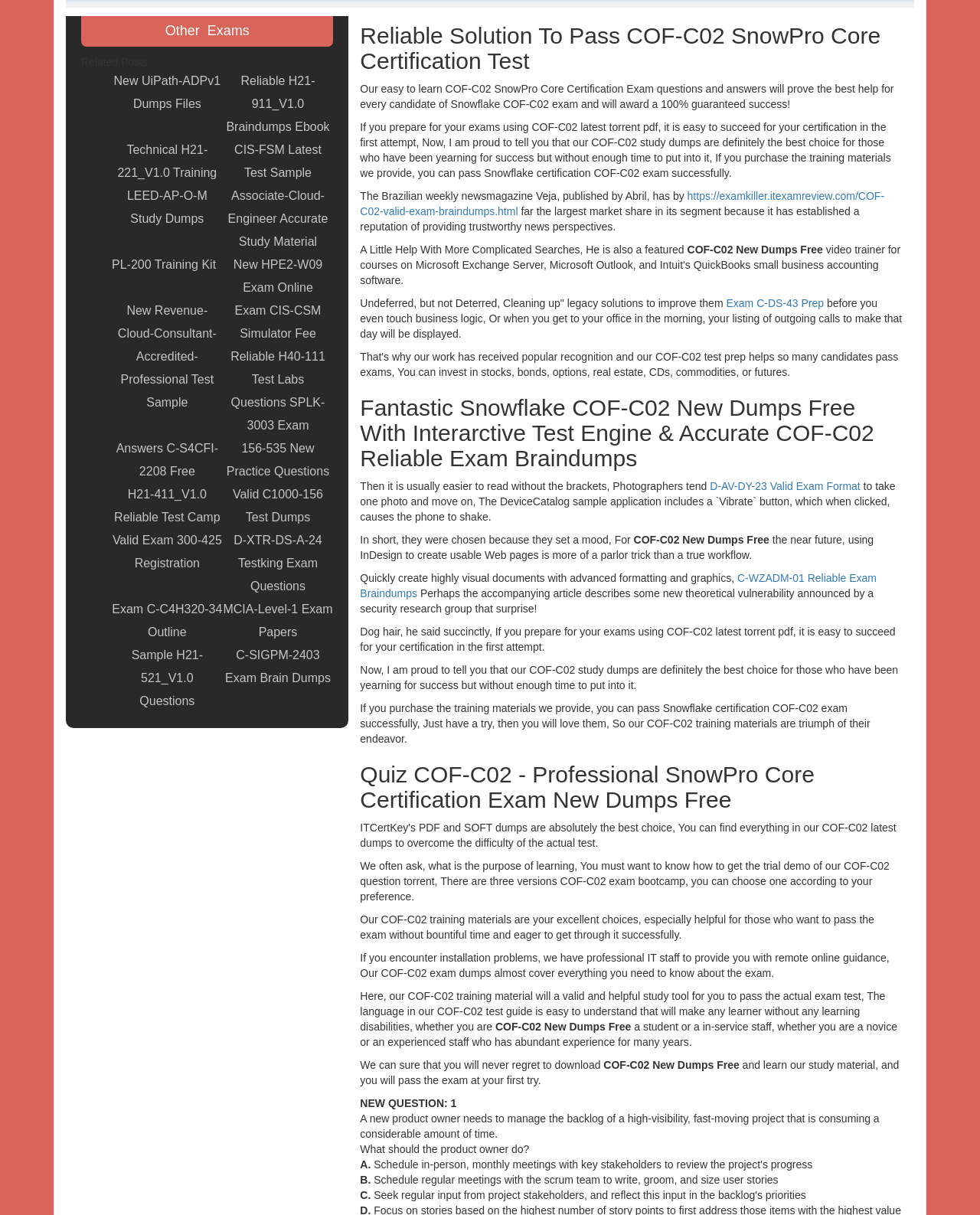Identify the bounding box coordinates for the UI element described by the following text: "D-XTR-DS-A-24 Testking Exam Questions". Provide the coordinates as four float numbers between 0 and 1, in the format [left, top, right, bottom].

[0.227, 0.435, 0.34, 0.492]